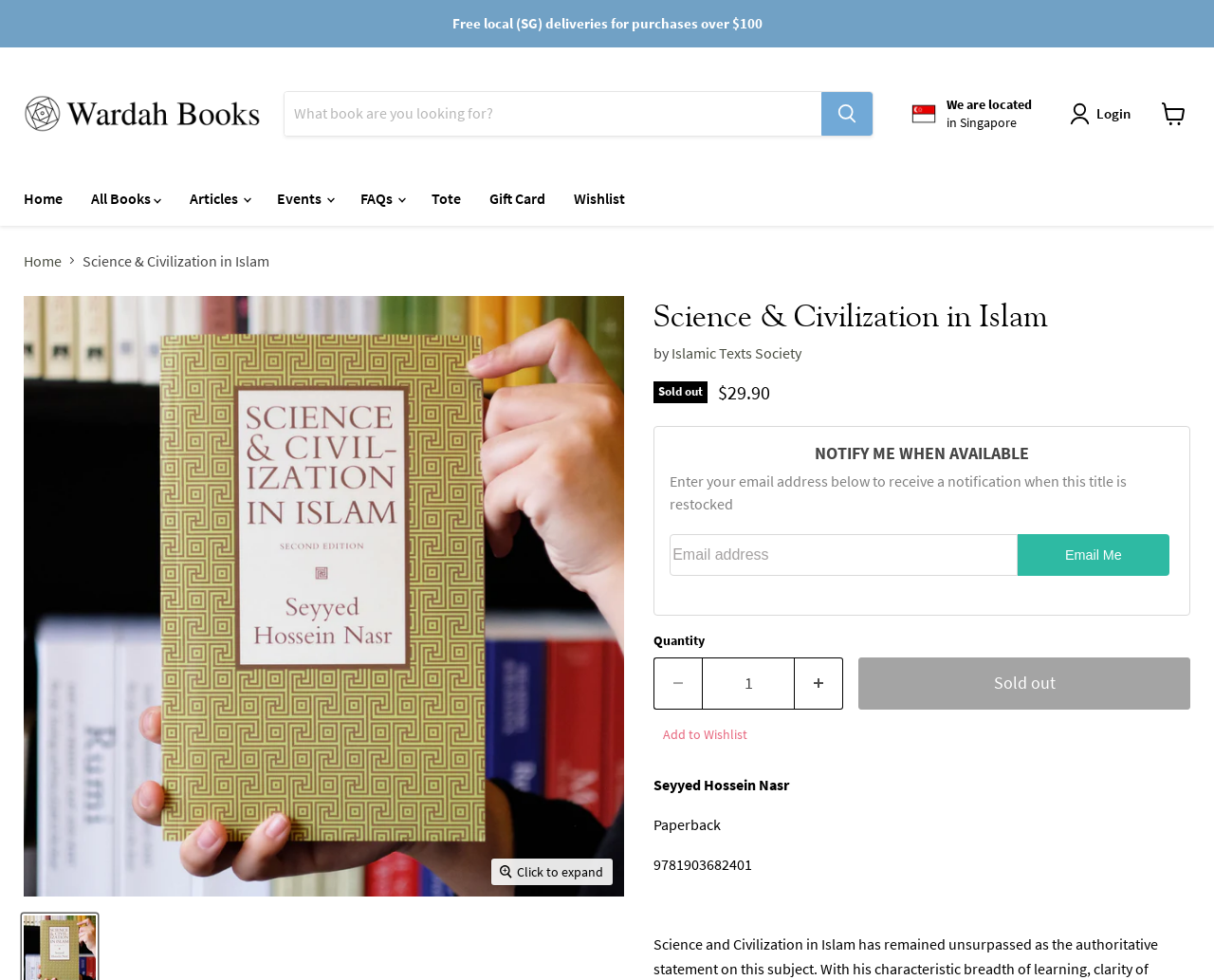What is the format of the book?
Using the image, elaborate on the answer with as much detail as possible.

I found the format of the book by looking at the section that describes the book details, where it says 'Paperback'.